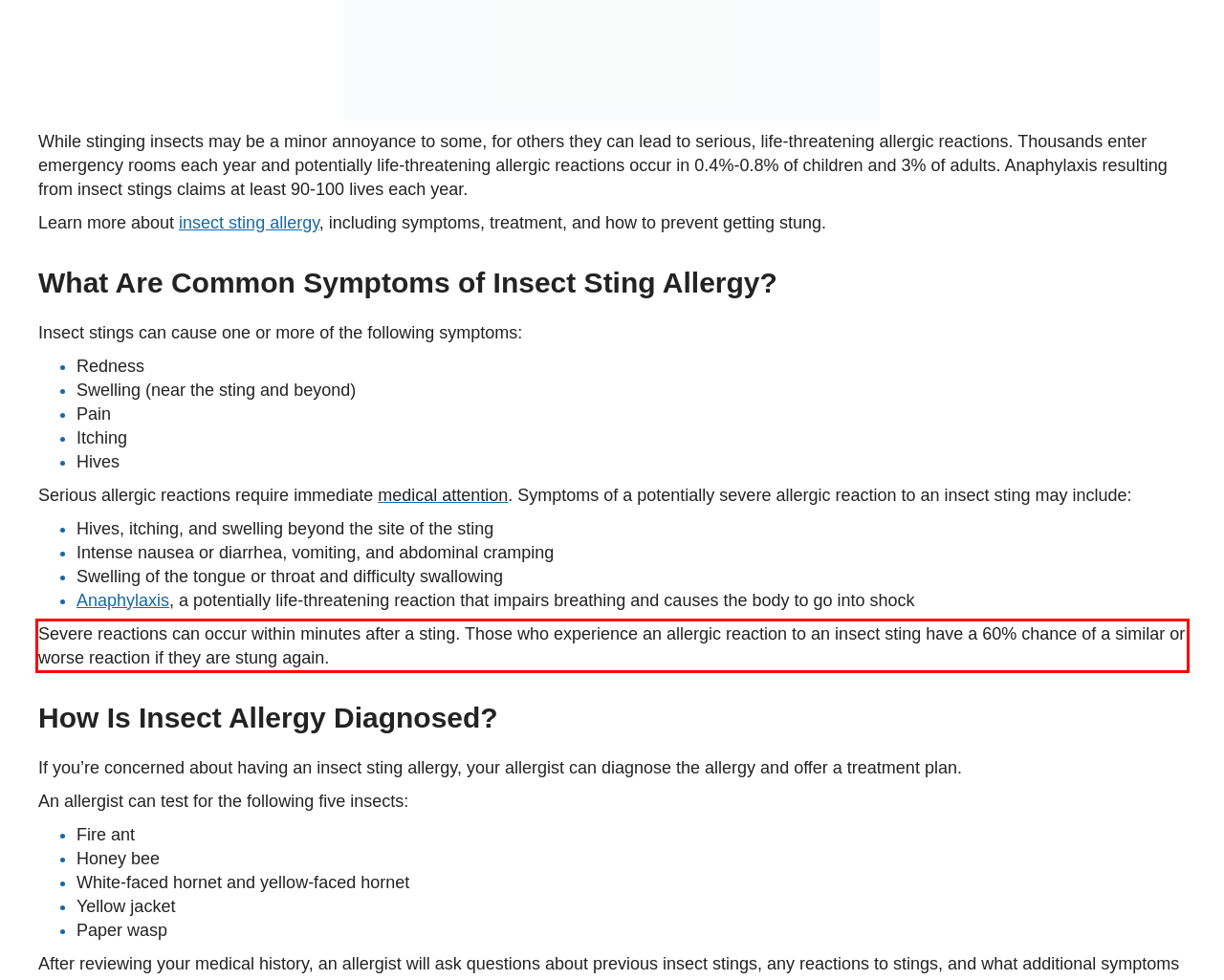Using the provided screenshot, read and generate the text content within the red-bordered area.

Severe reactions can occur within minutes after a sting. Those who experience an allergic reaction to an insect sting have a 60% chance of a similar or worse reaction if they are stung again.